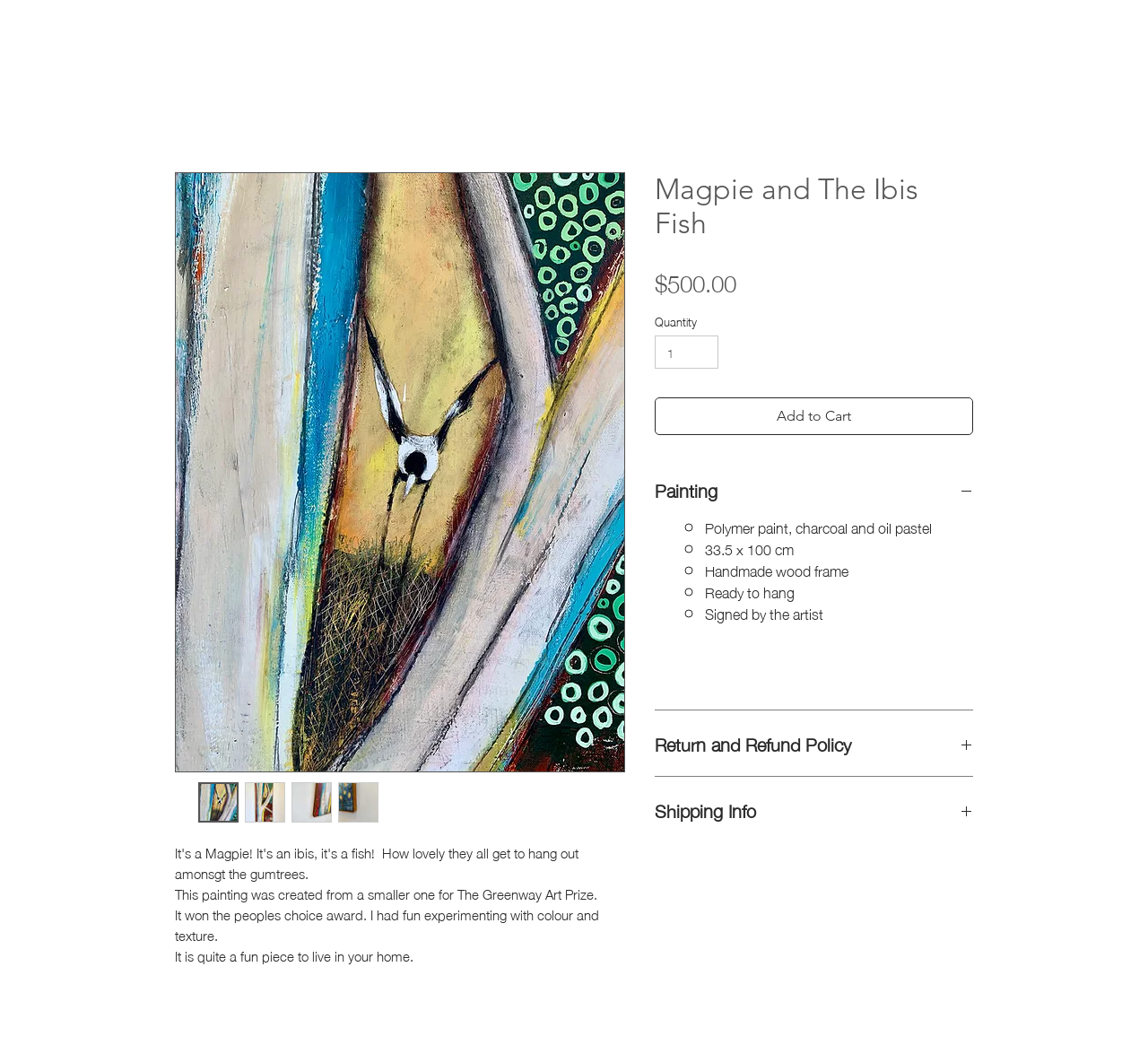Give a full account of the webpage's elements and their arrangement.

This webpage is about a painting titled "Magpie and The Ibis Fish" by Natalie Sharpe. At the top, there is a large image of the painting, taking up about a third of the page. Below the image, there are five smaller thumbnail images of the same painting, arranged horizontally.

To the right of the large image, there is a heading with the title of the painting, followed by a price tag of $500.00. Below the price, there are options to select the quantity and an "Add to Cart" button.

Below the thumbnails, there are three paragraphs of text describing the painting. The first paragraph explains that the painting was created from a smaller one for The Greenway Art Prize and won the people's choice award. The second paragraph mentions that the artist had fun experimenting with color and texture, and that the piece is fun to live with. The third paragraph is empty.

Following the text, there is a section with details about the painting, including the materials used (polymer paint, charcoal, and oil pastel), the size (33.5 x 100 cm), and the frame (handmade wood). This section is formatted as a list with bullet points.

Further down, there are two expandable sections, one for the return and refund policy and one for shipping information. Each section has a heading and an icon, but the content is not expanded by default.

Overall, the webpage is focused on showcasing the painting and providing details about it, with options to purchase and learn more about the artist's policies.